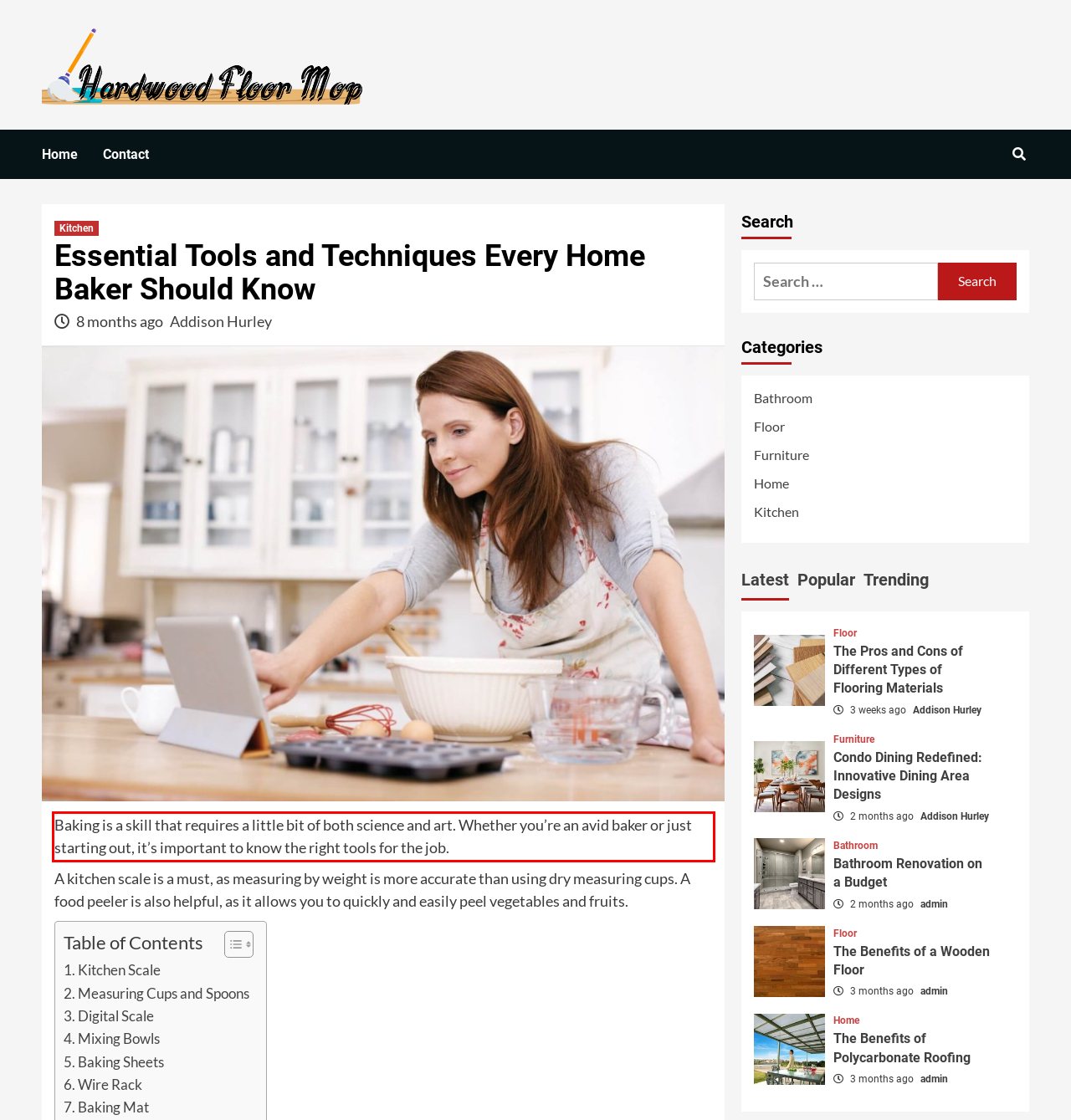Observe the screenshot of the webpage, locate the red bounding box, and extract the text content within it.

Baking is a skill that requires a little bit of both science and art. Whether you’re an avid baker or just starting out, it’s important to know the right tools for the job.